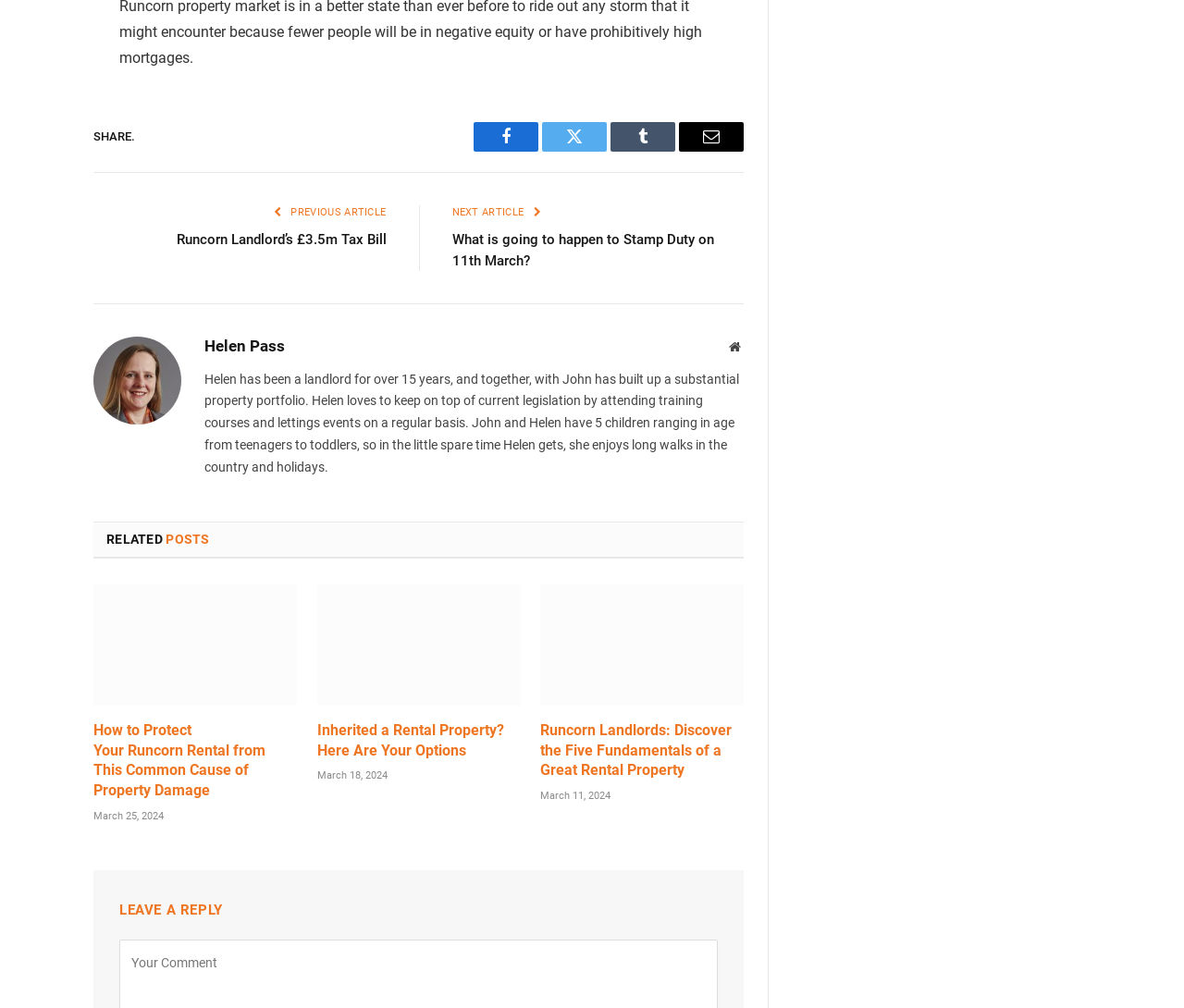Identify the bounding box coordinates for the element you need to click to achieve the following task: "Share on Facebook". The coordinates must be four float values ranging from 0 to 1, formatted as [left, top, right, bottom].

[0.4, 0.121, 0.455, 0.15]